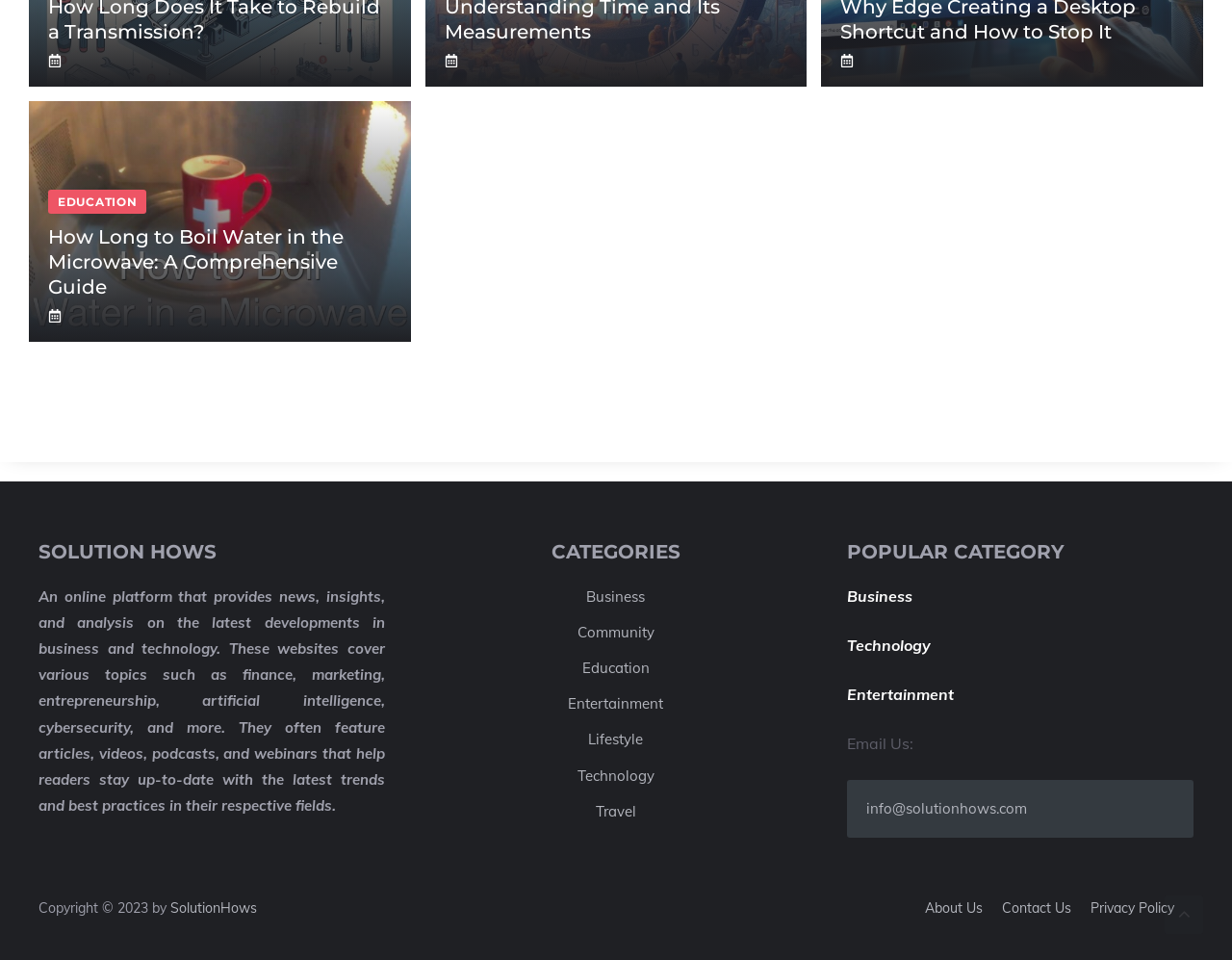Locate the bounding box coordinates of the clickable area needed to fulfill the instruction: "Visit the 'About Us' page".

[0.751, 0.936, 0.798, 0.954]